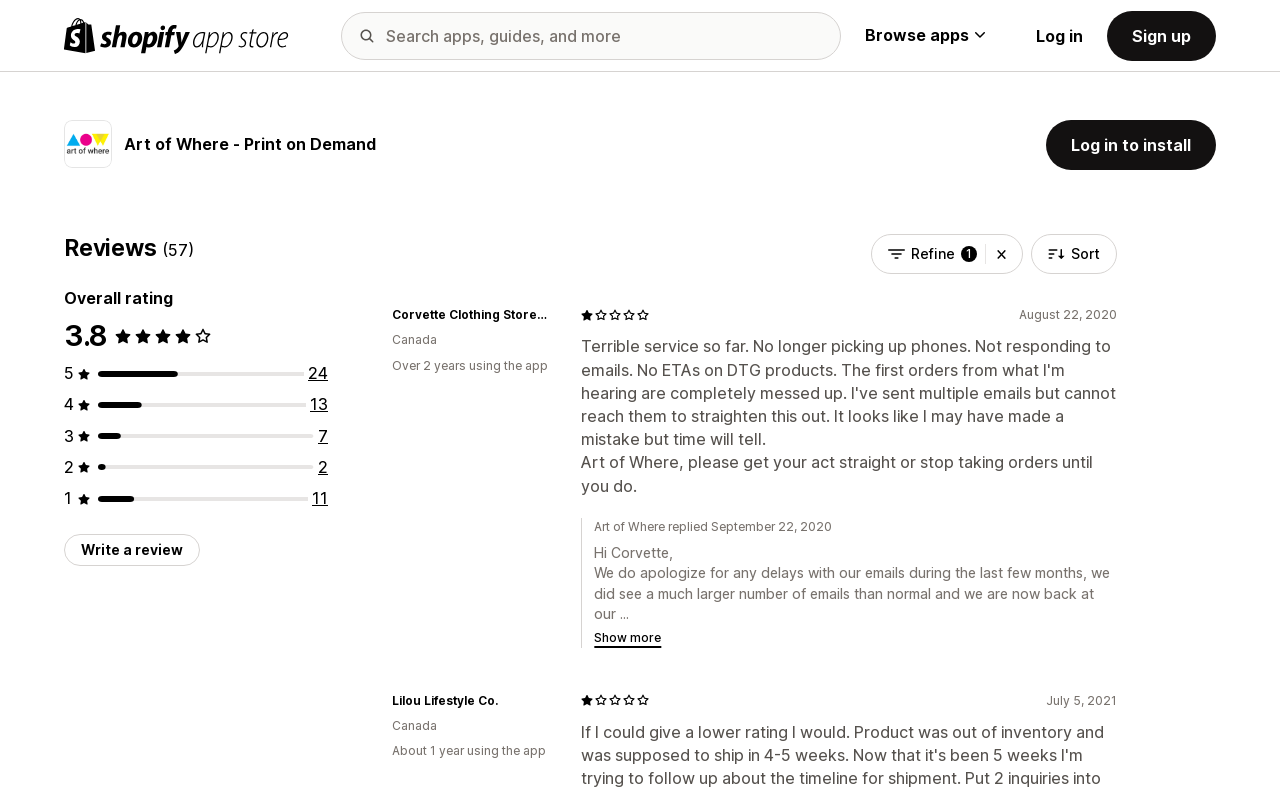Locate the bounding box coordinates of the clickable area to execute the instruction: "Search for apps, guides, and more". Provide the coordinates as four float numbers between 0 and 1, represented as [left, top, right, bottom].

[0.266, 0.015, 0.657, 0.075]